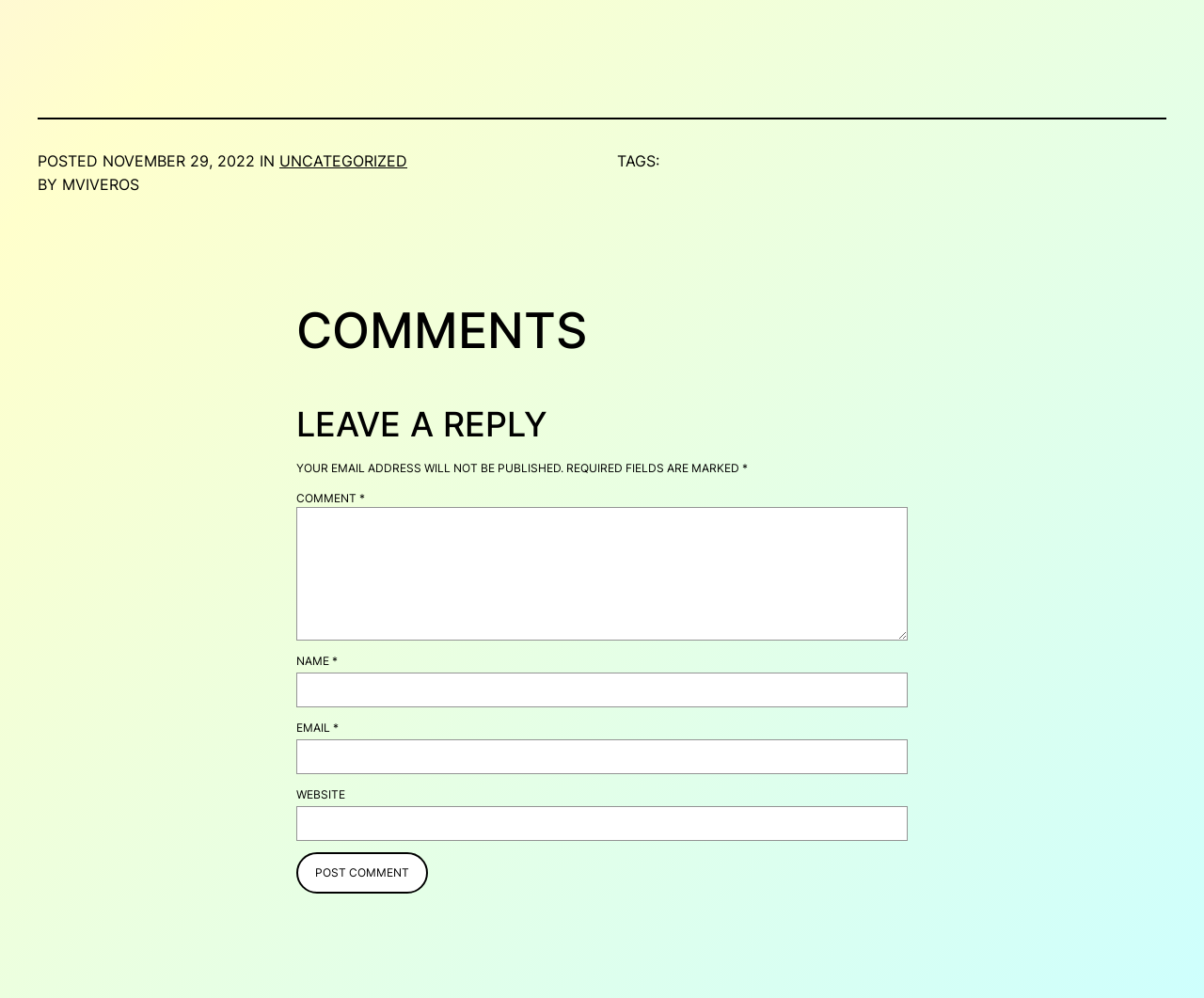What is the author of the post?
Refer to the image and give a detailed response to the question.

I found the author of the post by looking at the static text element that says 'MVIVEROS' which is located next to the 'BY' text.